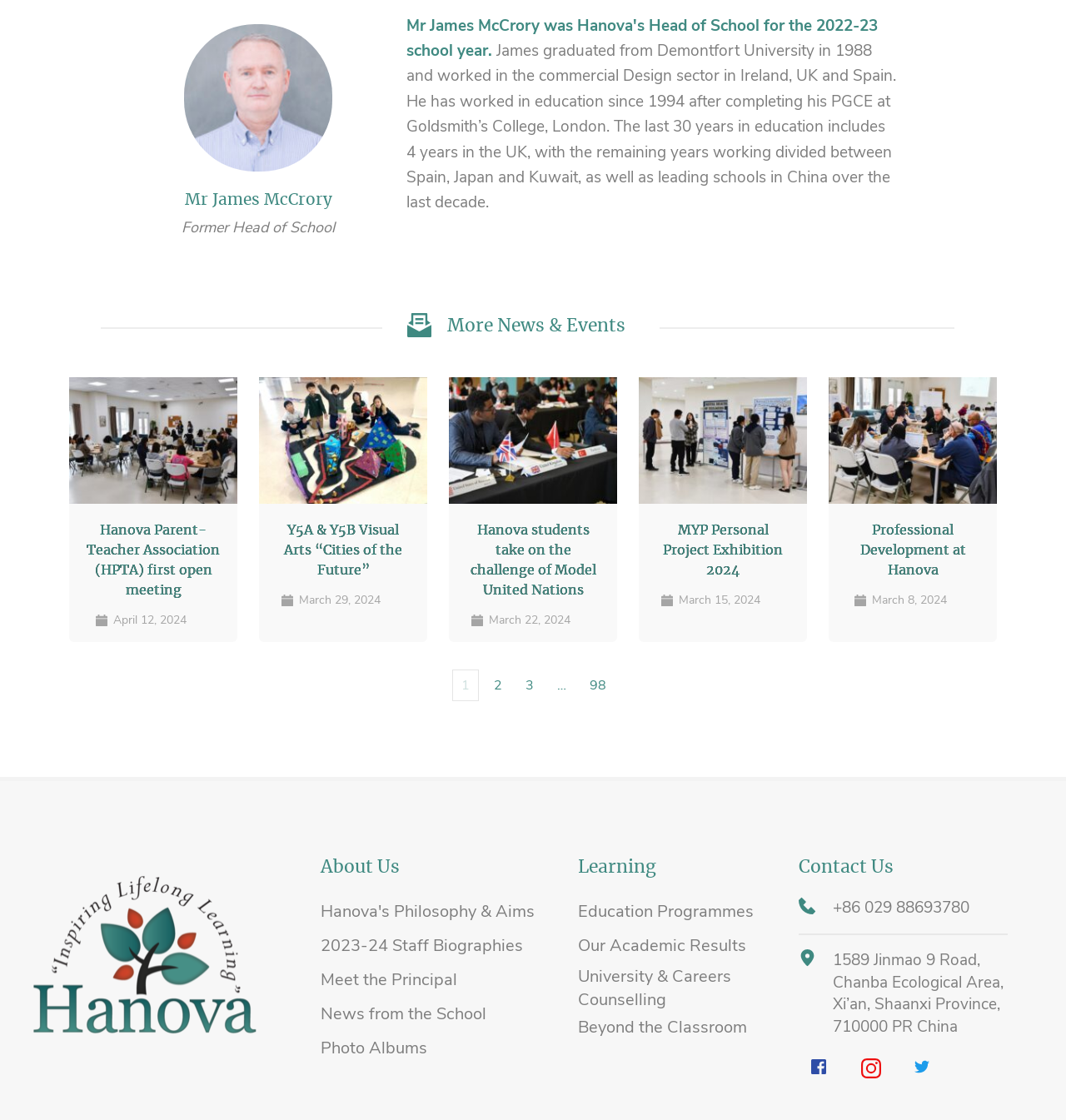Bounding box coordinates are to be given in the format (top-left x, top-left y, bottom-right x, bottom-right y). All values must be floating point numbers between 0 and 1. Provide the bounding box coordinate for the UI element described as: 3

[0.485, 0.598, 0.508, 0.625]